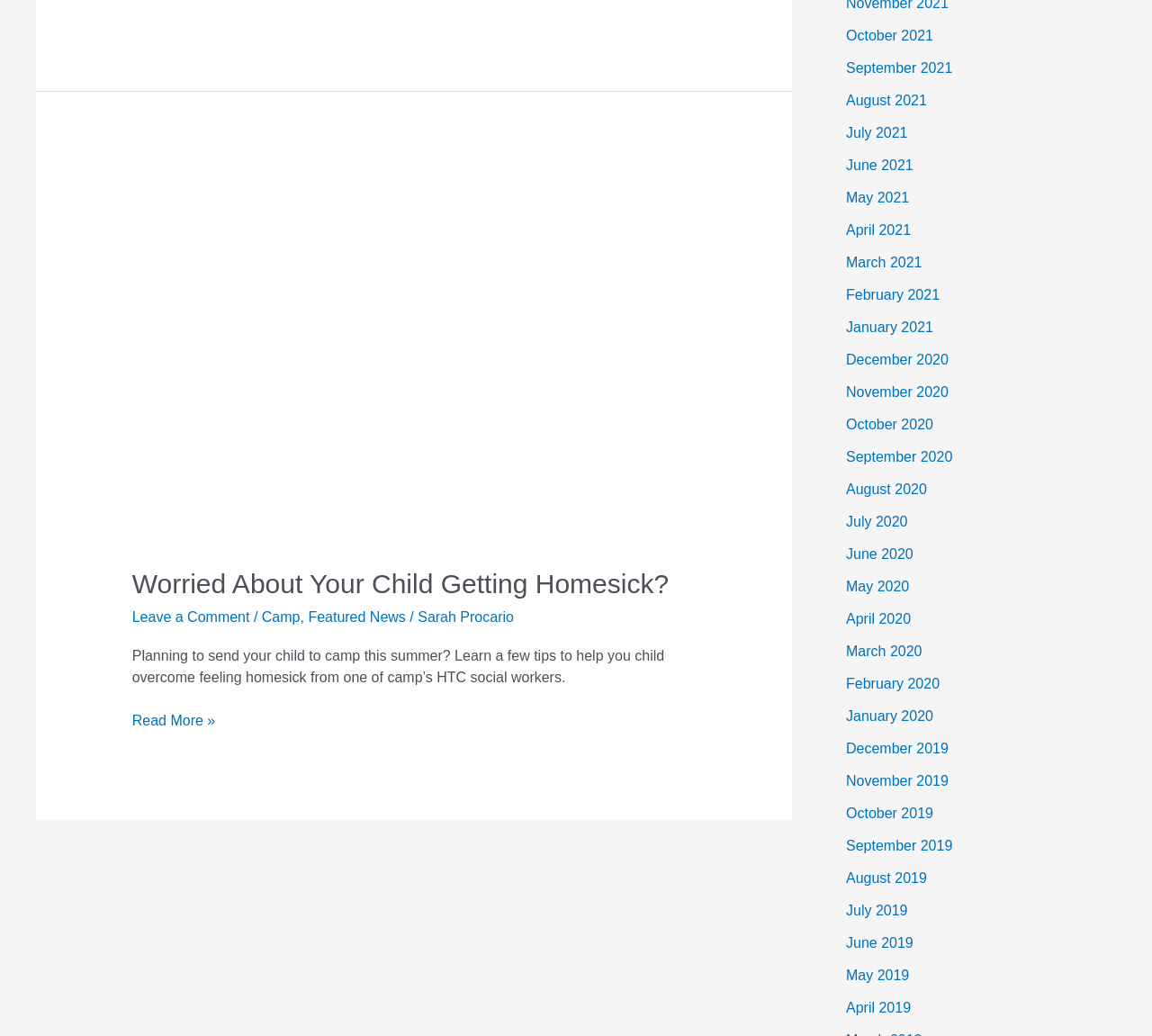Please identify the bounding box coordinates of the clickable region that I should interact with to perform the following instruction: "Leave a comment". The coordinates should be expressed as four float numbers between 0 and 1, i.e., [left, top, right, bottom].

[0.115, 0.589, 0.217, 0.603]